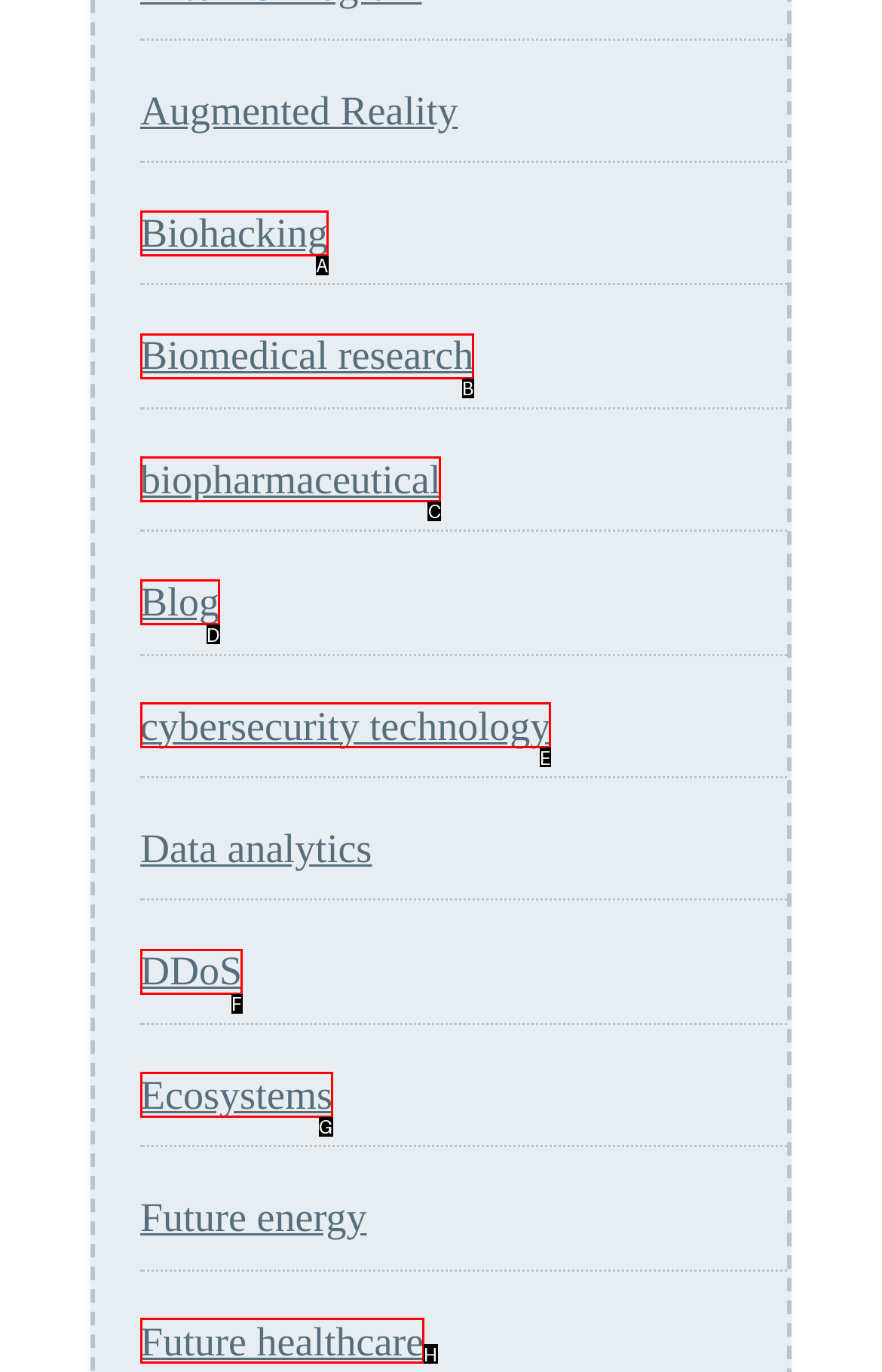Identify the HTML element to click to fulfill this task: Read about Biomedical research
Answer with the letter from the given choices.

B